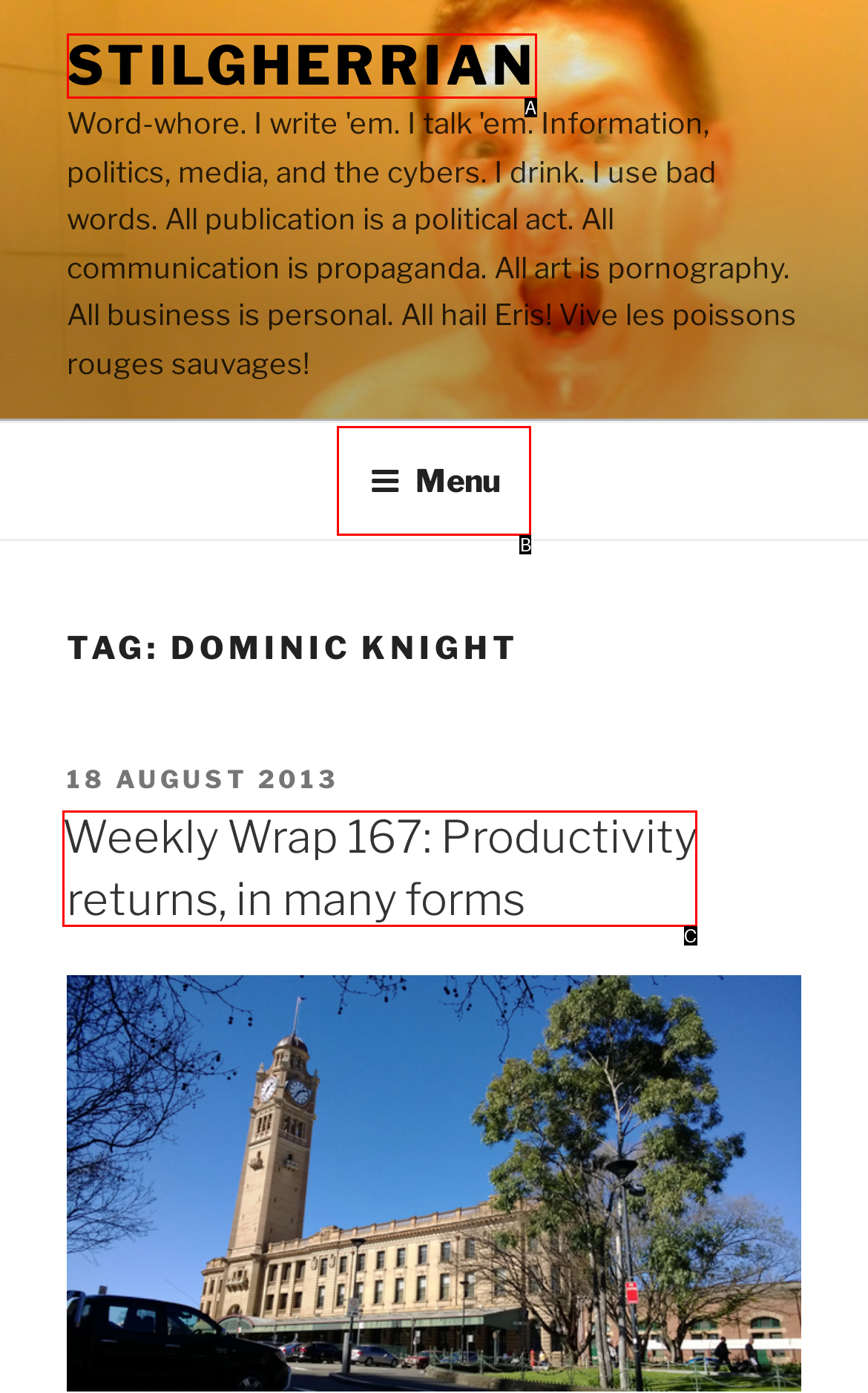Choose the option that best matches the element: Stilgherrian
Respond with the letter of the correct option.

A